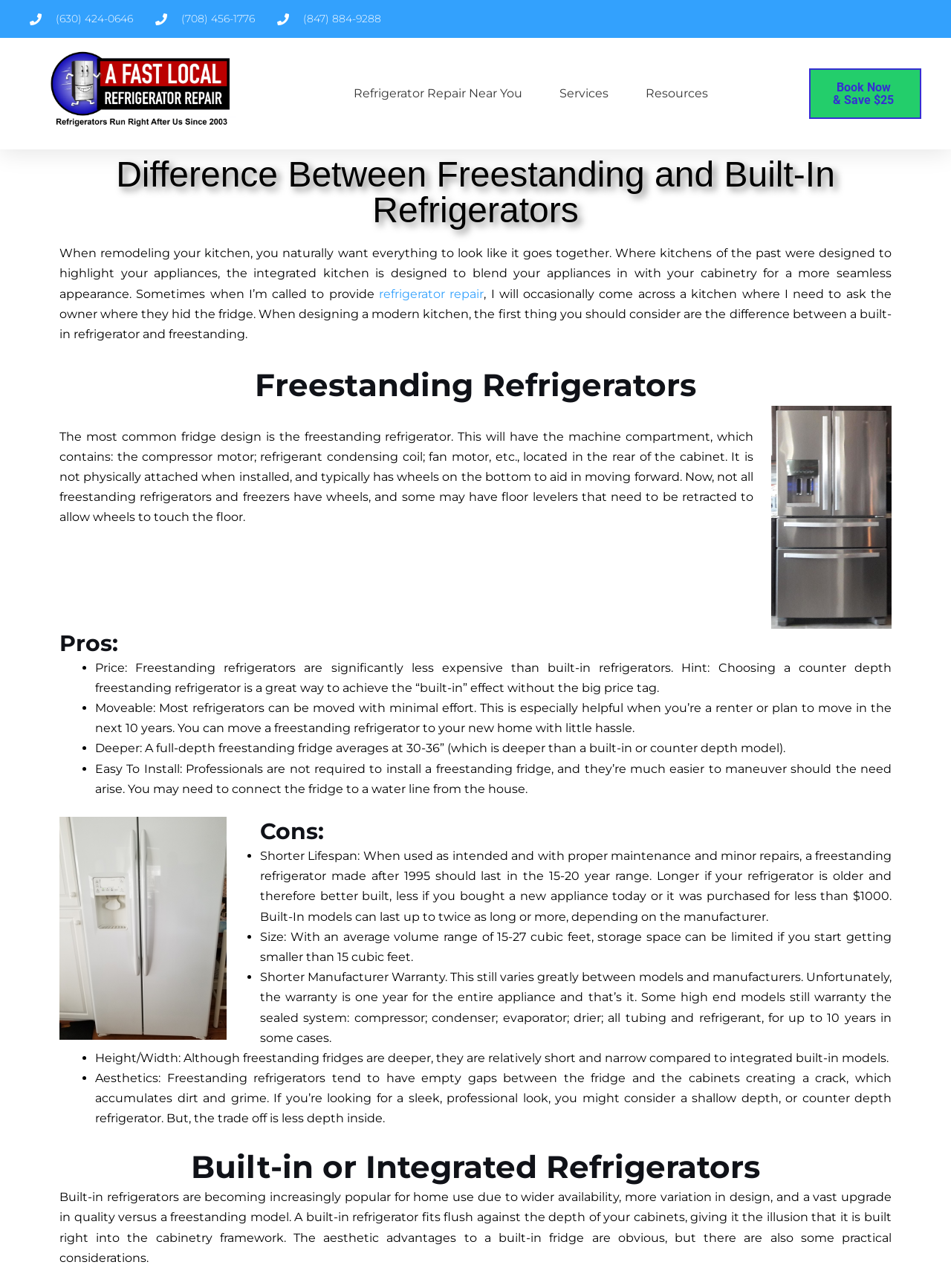Deliver a detailed narrative of the webpage's visual and textual elements.

This webpage is about remodeling a kitchen and focuses on the difference between built-in and freestanding refrigerators. At the top, there are three phone numbers and a link to "A Fast Local Refrigerator Repair" with an accompanying image. Below this, there are links to "Refrigerator Repair Near You", "Services", and "Resources". On the right side, there is a call-to-action button "Book Now & Save $25".

The main content of the webpage is divided into two sections: "Freestanding Refrigerators" and "Built-in or Integrated Refrigerators". The "Freestanding Refrigerators" section starts with a heading and an image of a Whirlpool freestanding refrigerator. The text explains that freestanding refrigerators are the most common type and describes their design and features. This section also lists the pros of freestanding refrigerators, including their lower price, moveability, deeper storage, and ease of installation. Below this, there is a subsection listing the cons of freestanding refrigerators, including their shorter lifespan, limited storage space, shorter manufacturer warranty, and aesthetic limitations.

The "Built-in or Integrated Refrigerators" section starts with a heading and explains that built-in refrigerators are becoming increasingly popular due to their aesthetic advantages and practical considerations. The text describes how built-in refrigerators fit flush against the depth of cabinets, giving them a sleek and professional look.